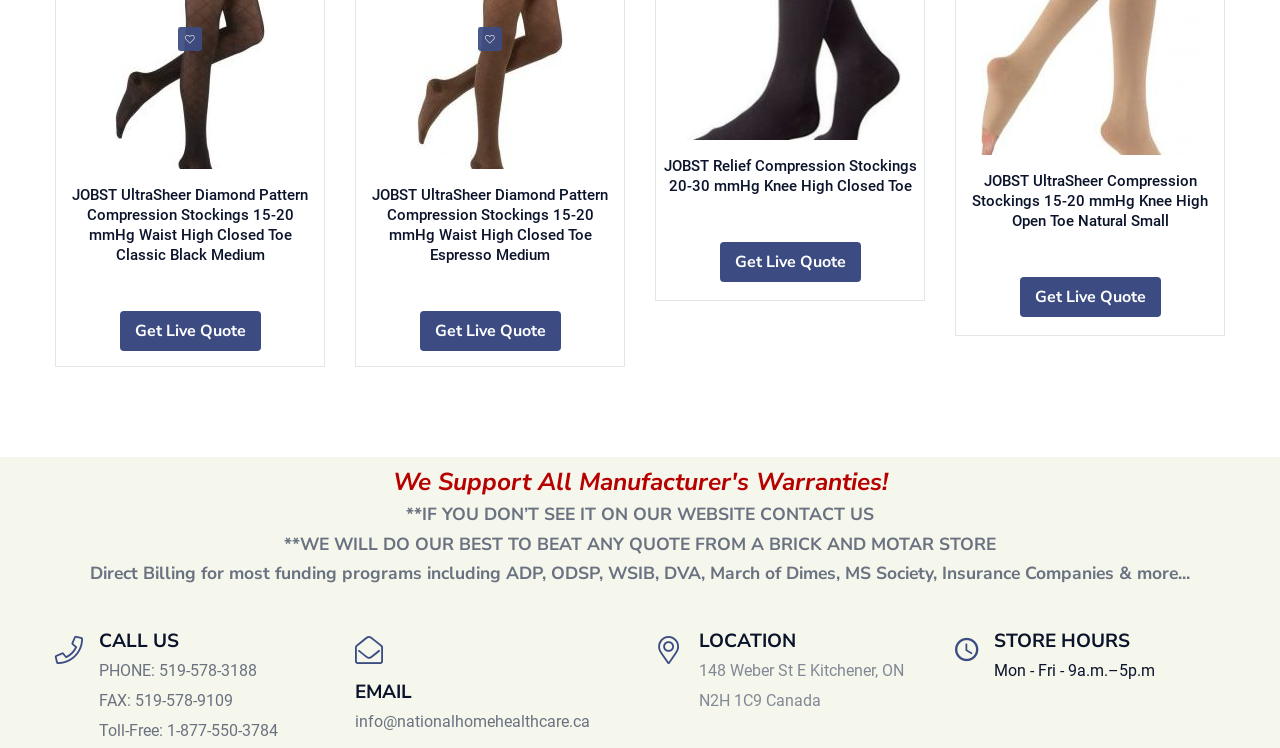What is the phone number to contact?
Use the image to answer the question with a single word or phrase.

519-578-3188